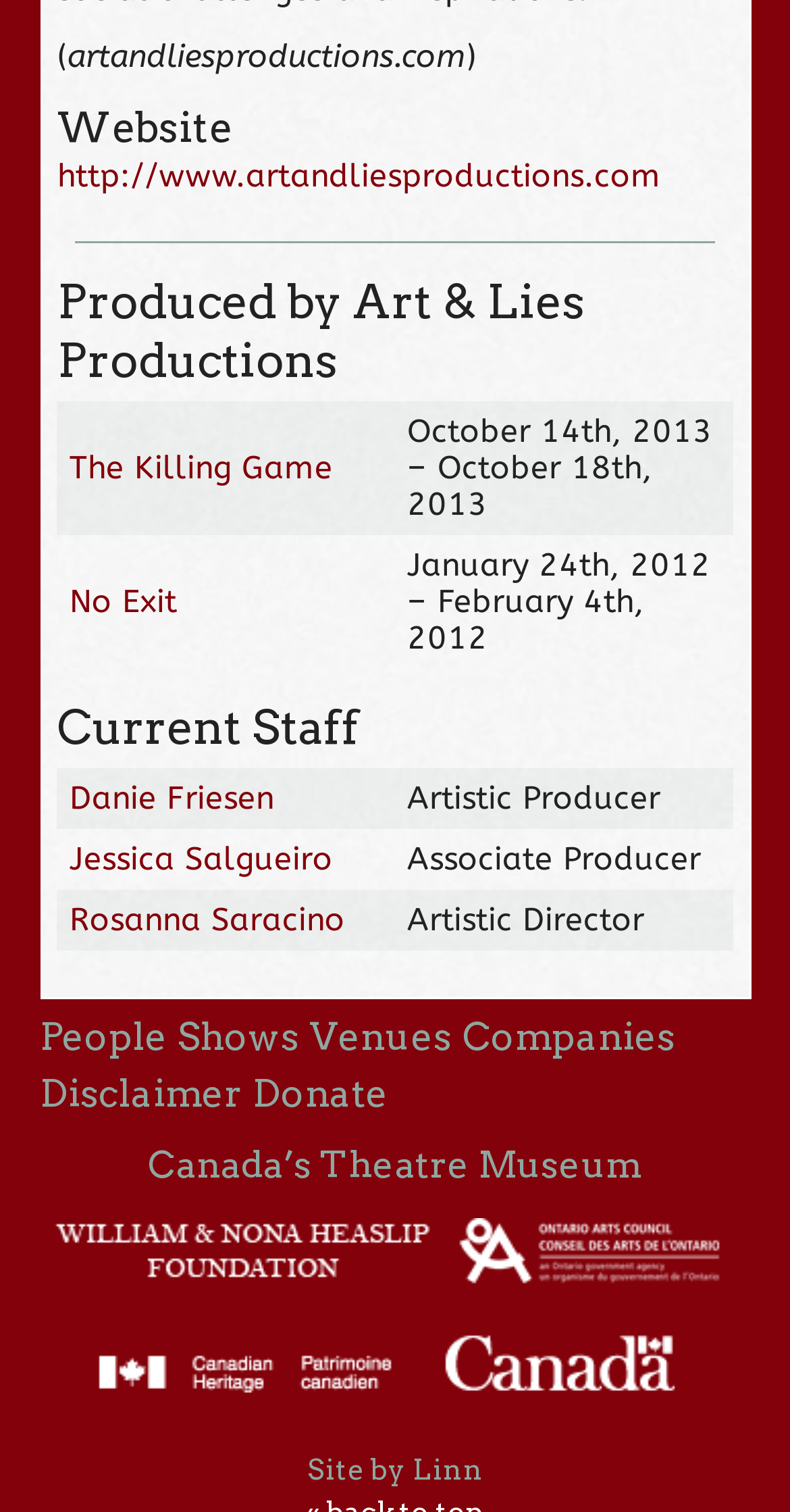Find the bounding box coordinates of the area to click in order to follow the instruction: "View the details of The Killing Game".

[0.088, 0.298, 0.421, 0.322]